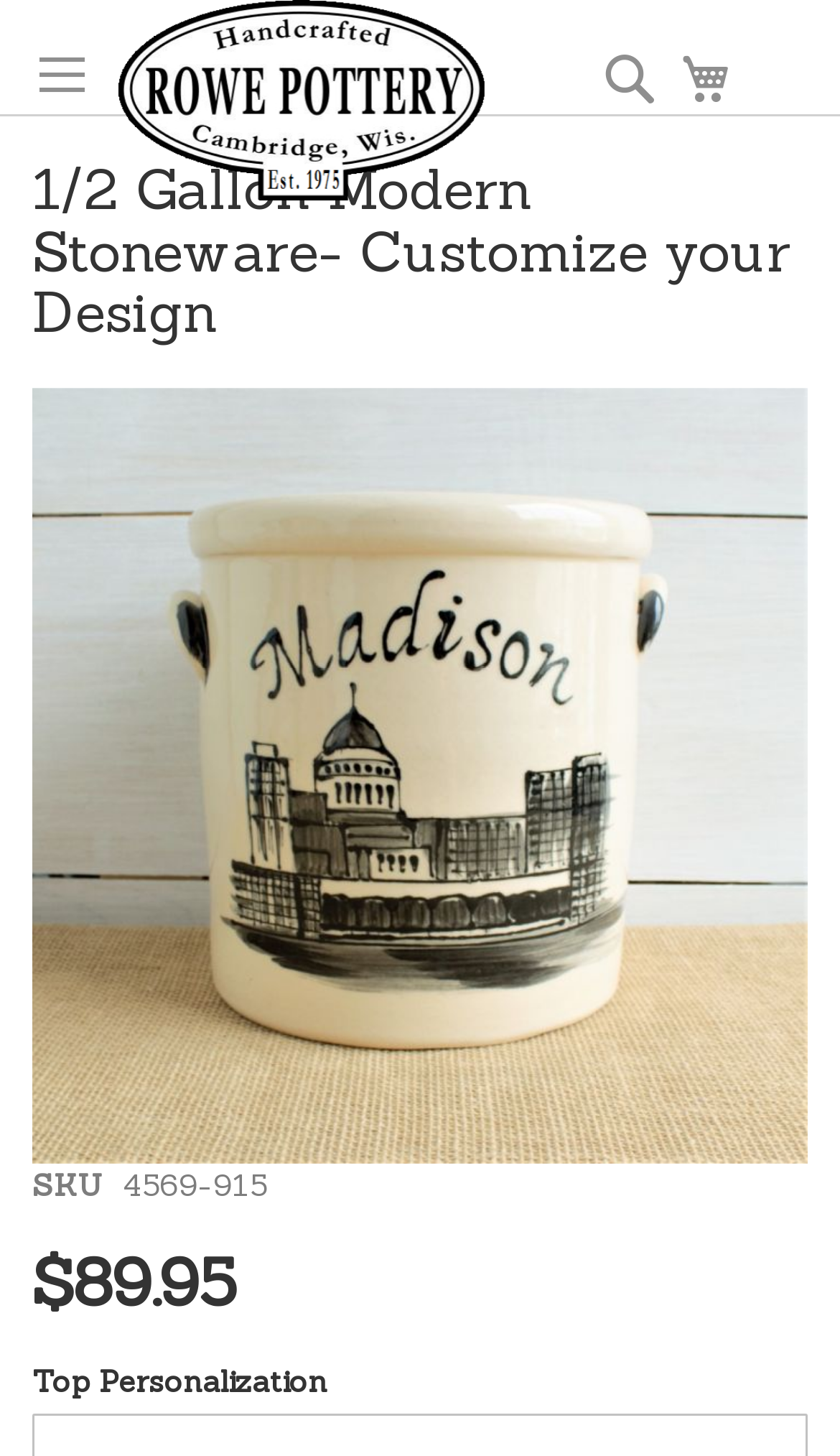Is there a cart function on this webpage?
Using the information from the image, answer the question thoroughly.

I found a link element that says 'My Cart' which suggests that there is a cart function on this webpage.